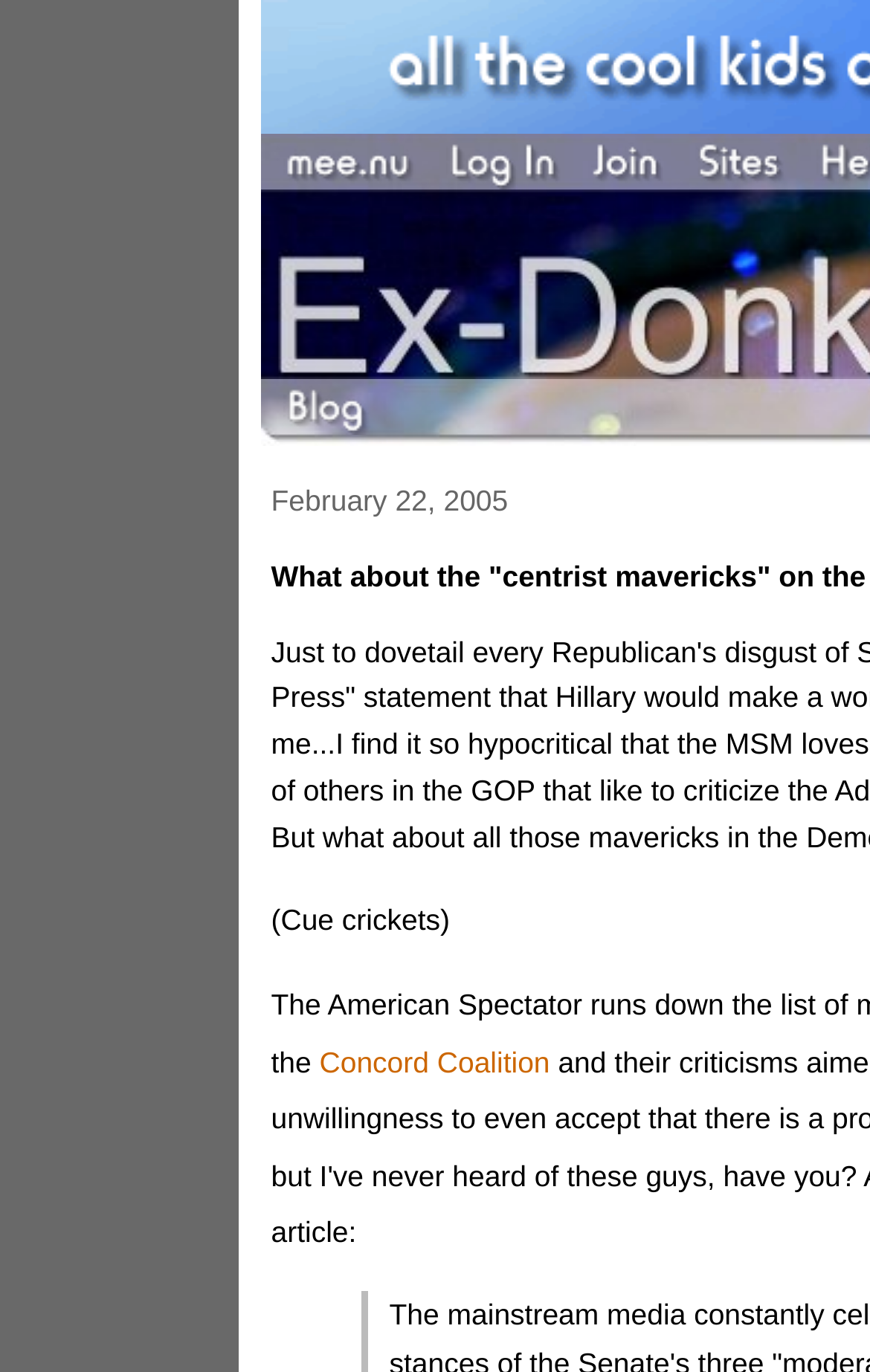Based on the element description "alt="Join"", predict the bounding box coordinates of the UI element.

[0.679, 0.117, 0.789, 0.145]